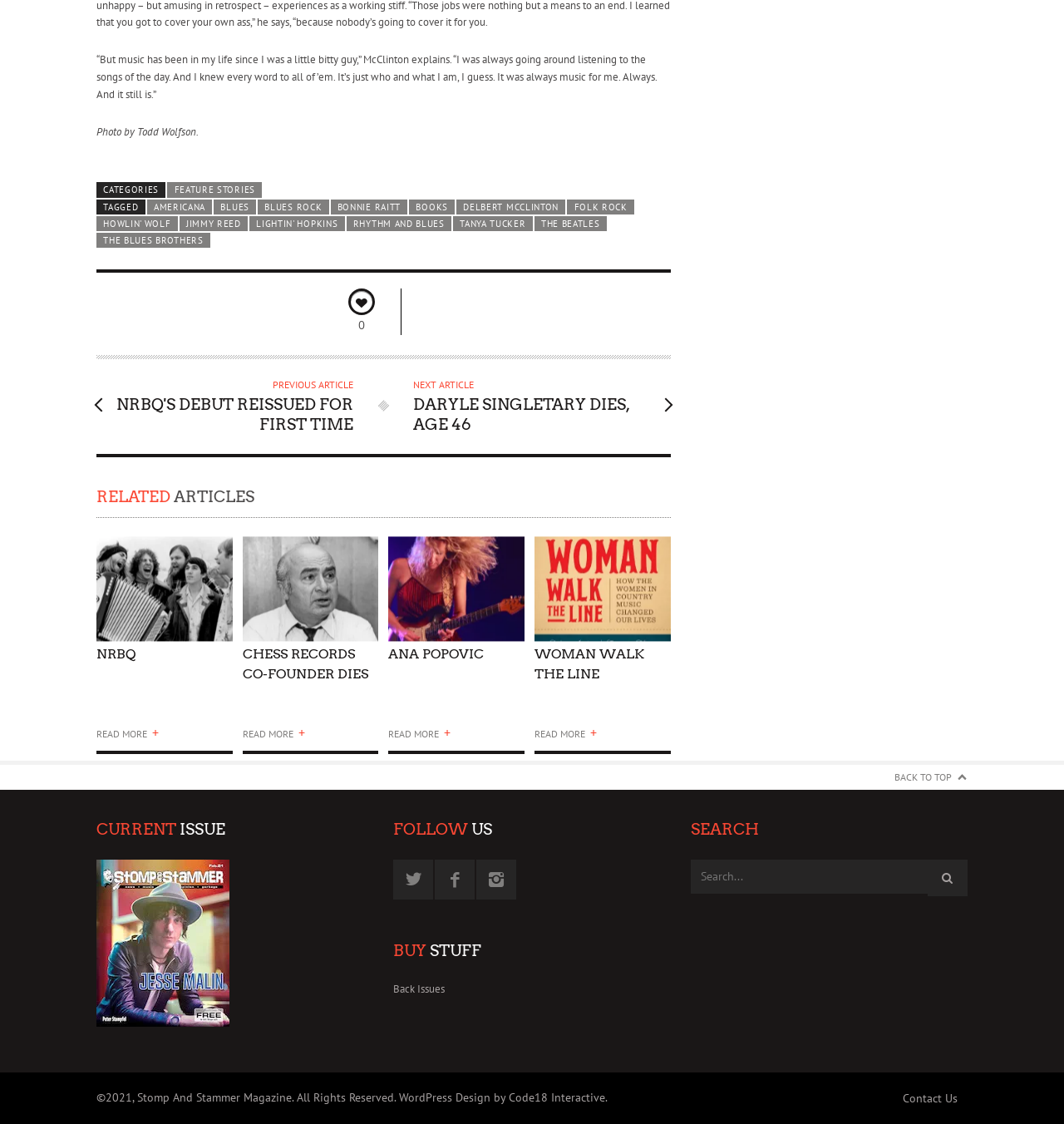Locate the bounding box of the UI element defined by this description: "The Beatles". The coordinates should be given as four float numbers between 0 and 1, formatted as [left, top, right, bottom].

[0.502, 0.192, 0.57, 0.205]